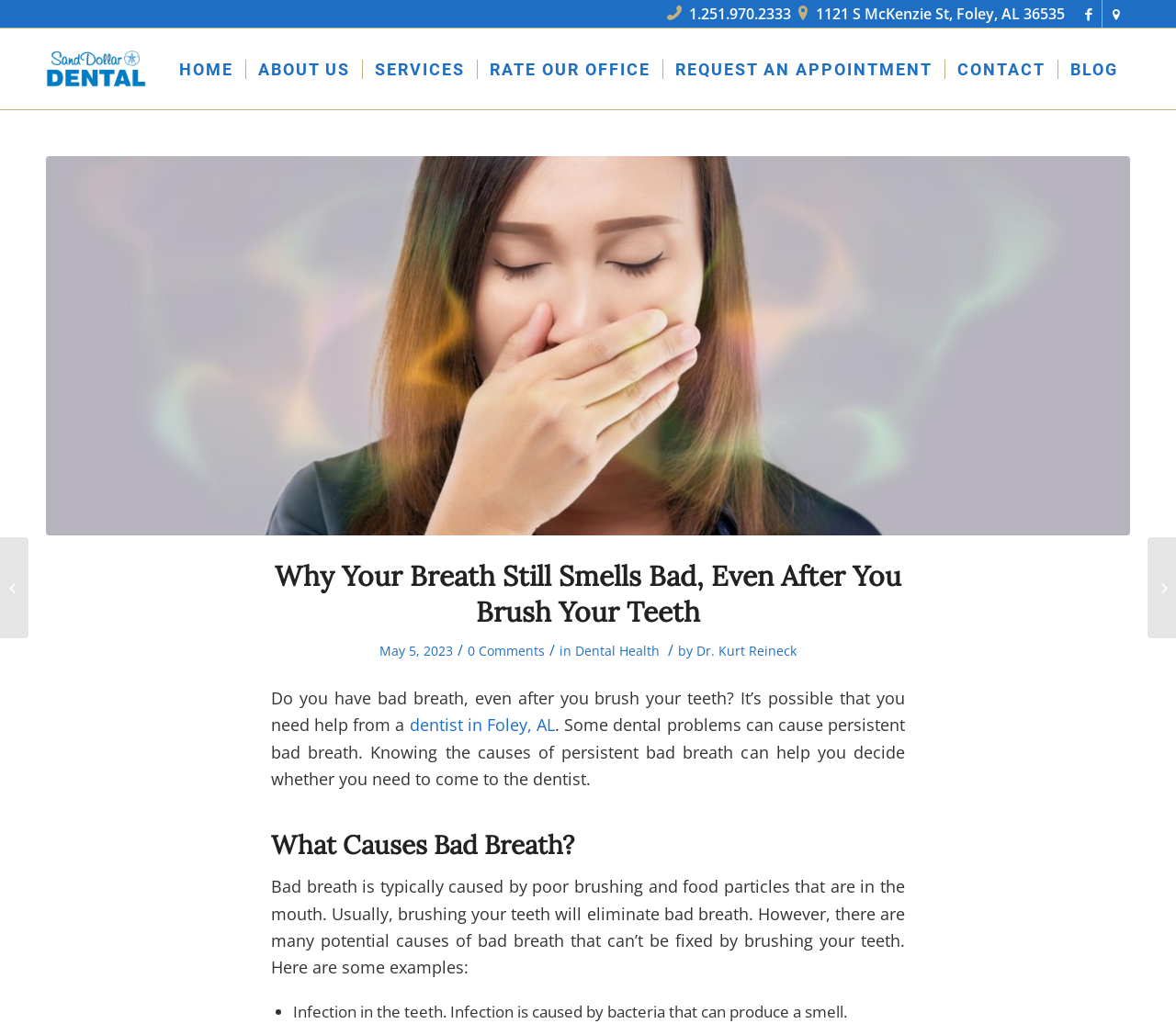Give a one-word or short-phrase answer to the following question: 
Who is the author of the blog post?

Dr. Kurt Reineck